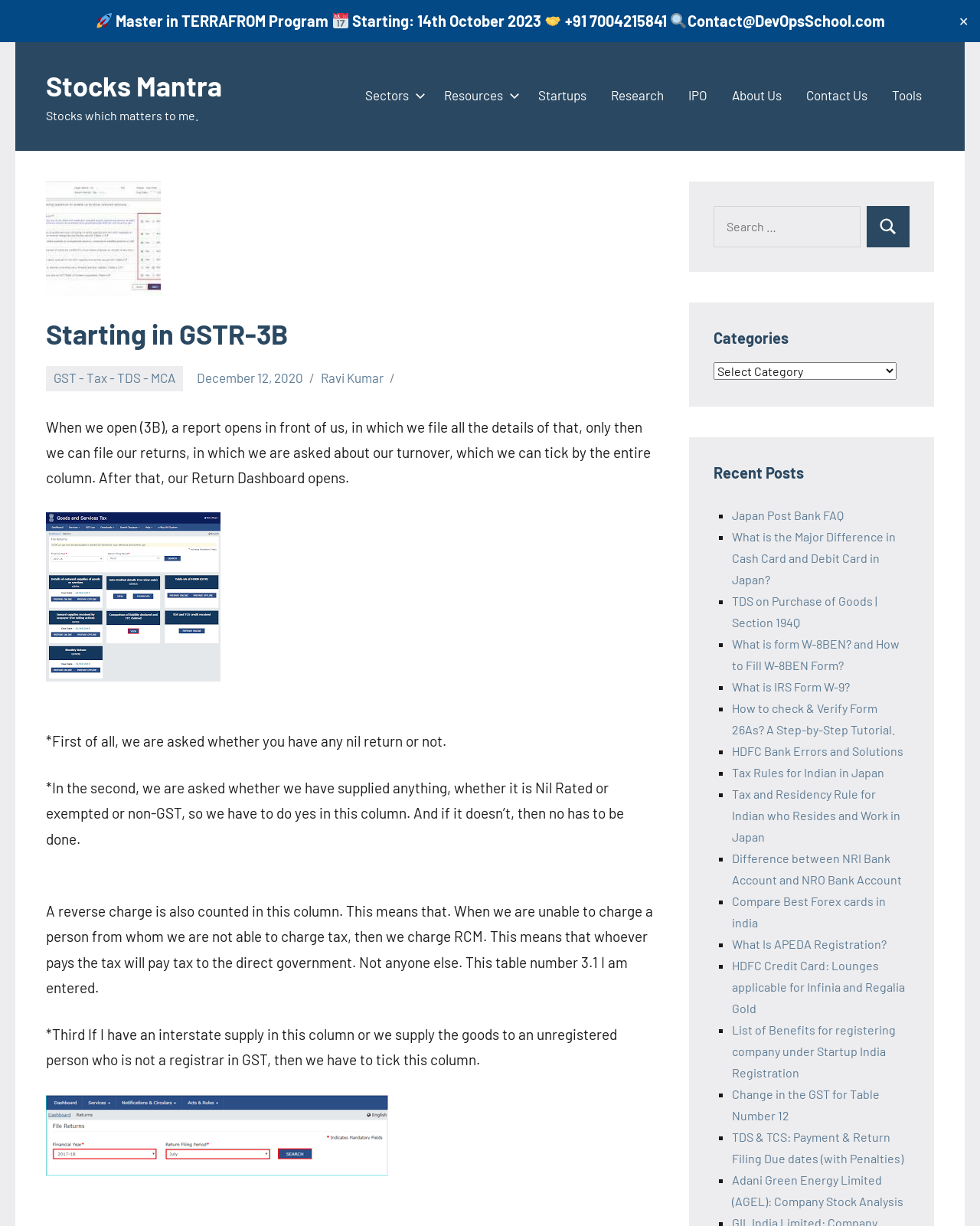Please identify the coordinates of the bounding box for the clickable region that will accomplish this instruction: "Search for something".

[0.728, 0.168, 0.928, 0.202]